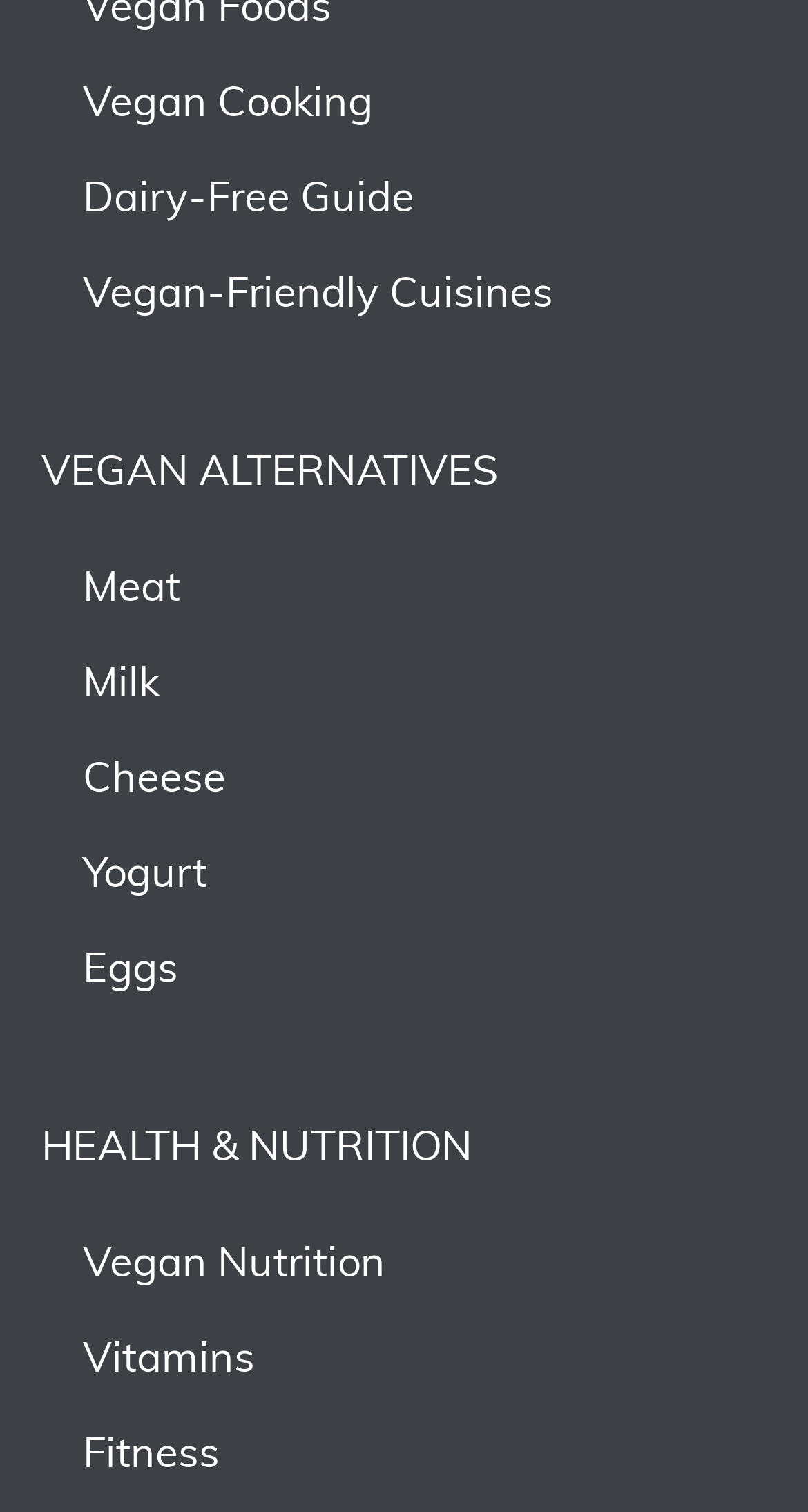Identify the bounding box of the HTML element described here: "HEALTH & NUTRITION". Provide the coordinates as four float numbers between 0 and 1: [left, top, right, bottom].

[0.051, 0.747, 0.585, 0.775]